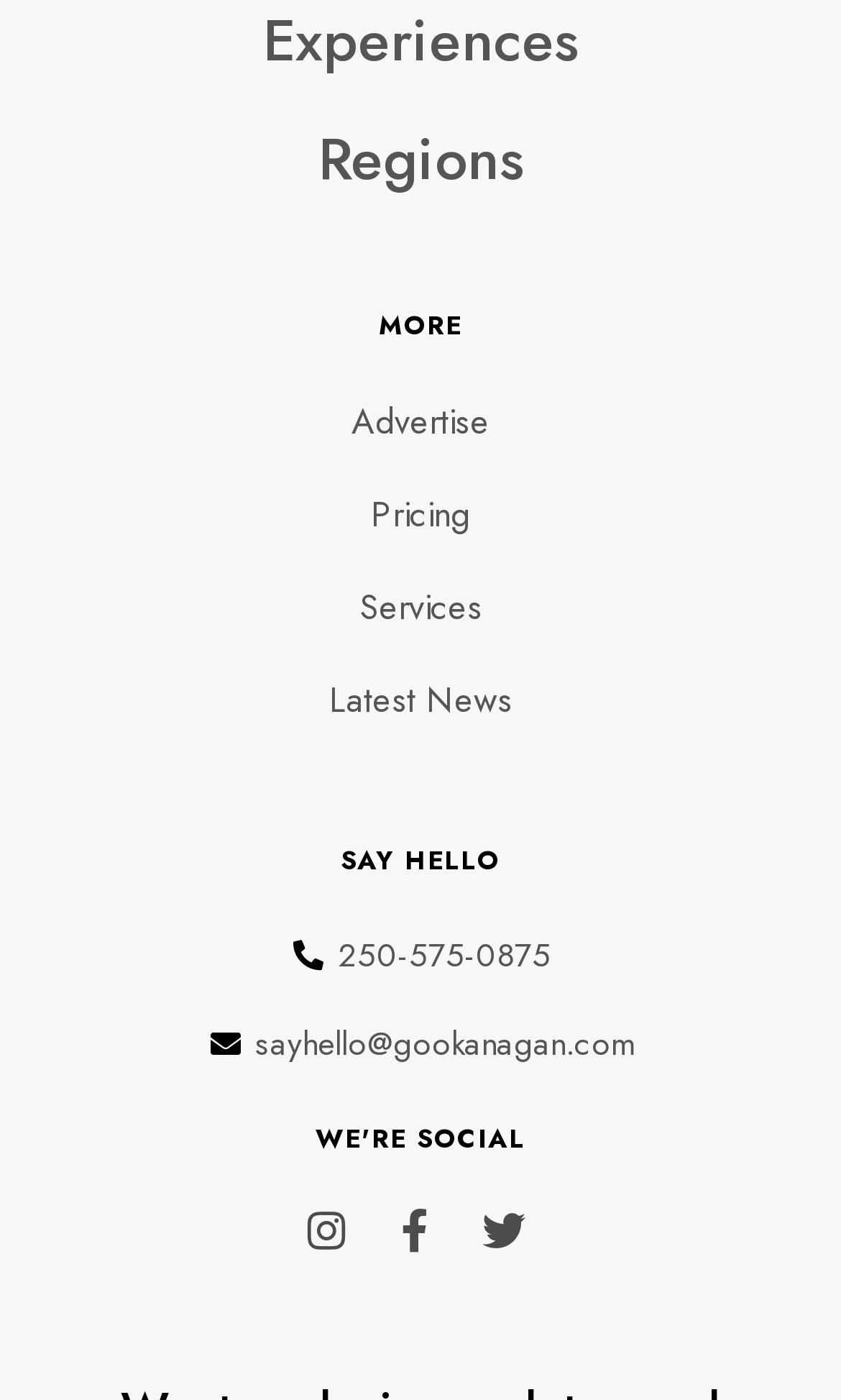How many sections are there in the webpage?
Provide a concise answer using a single word or phrase based on the image.

4